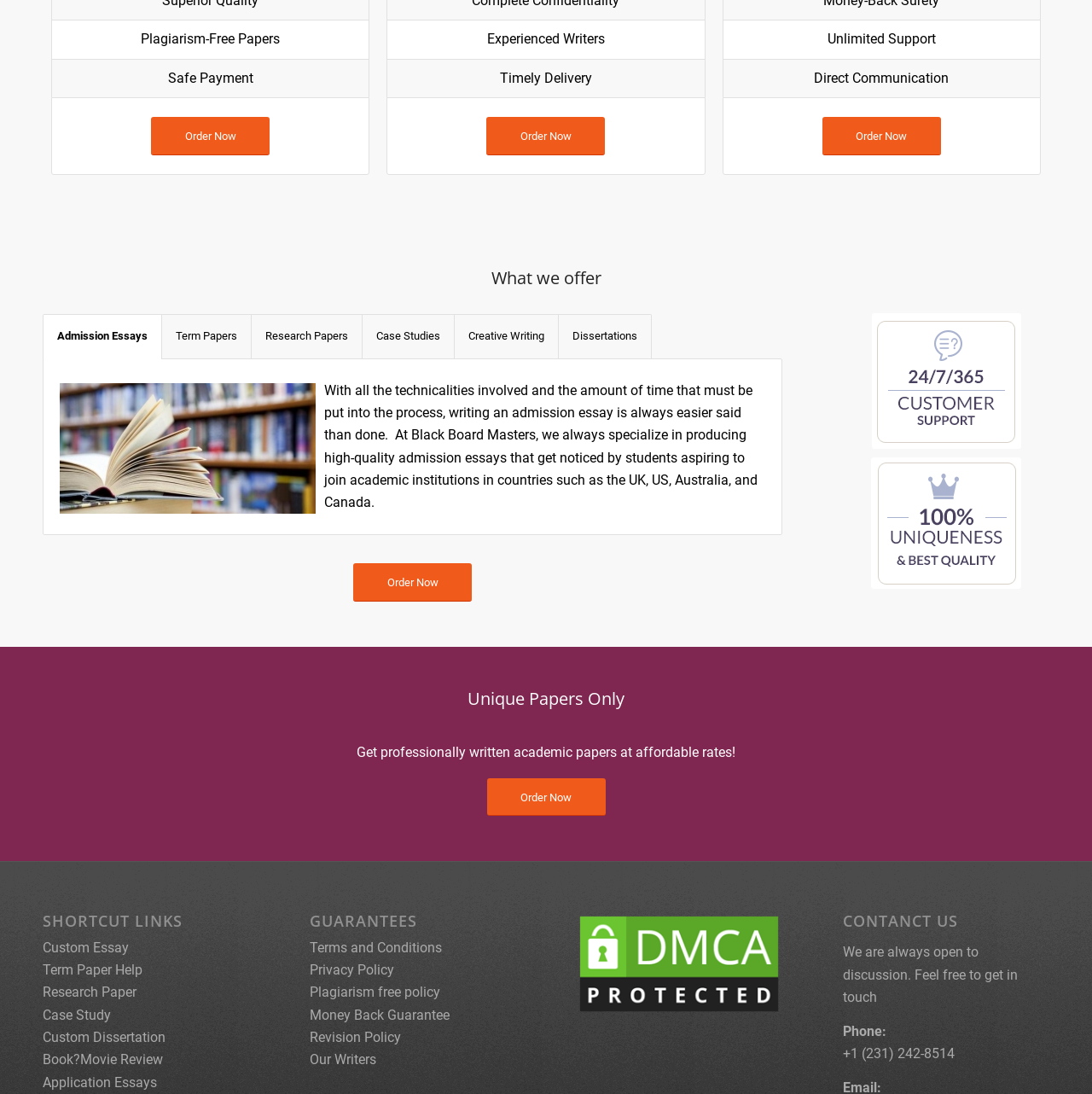Determine the bounding box for the UI element as described: "Term Paper Help". The coordinates should be represented as four float numbers between 0 and 1, formatted as [left, top, right, bottom].

[0.039, 0.879, 0.13, 0.894]